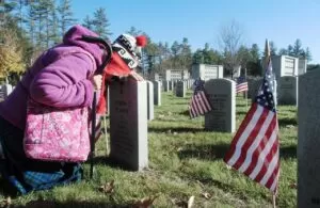What is surrounding the gravestones?
Based on the screenshot, provide your answer in one word or phrase.

Small American flags